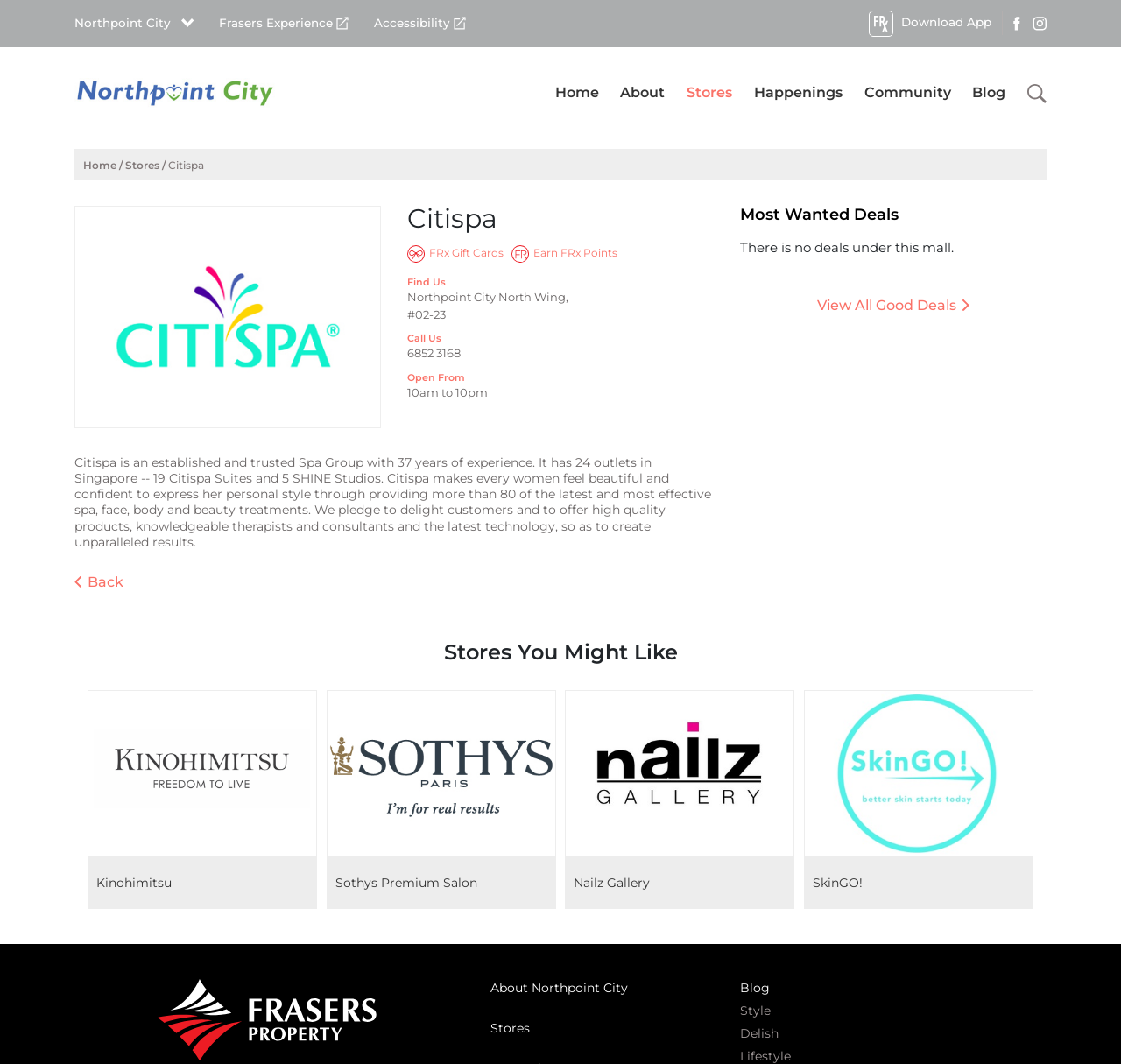Determine the bounding box for the UI element described here: "aria-label="Advertisement" name="aswift_0" title="Advertisement"".

None